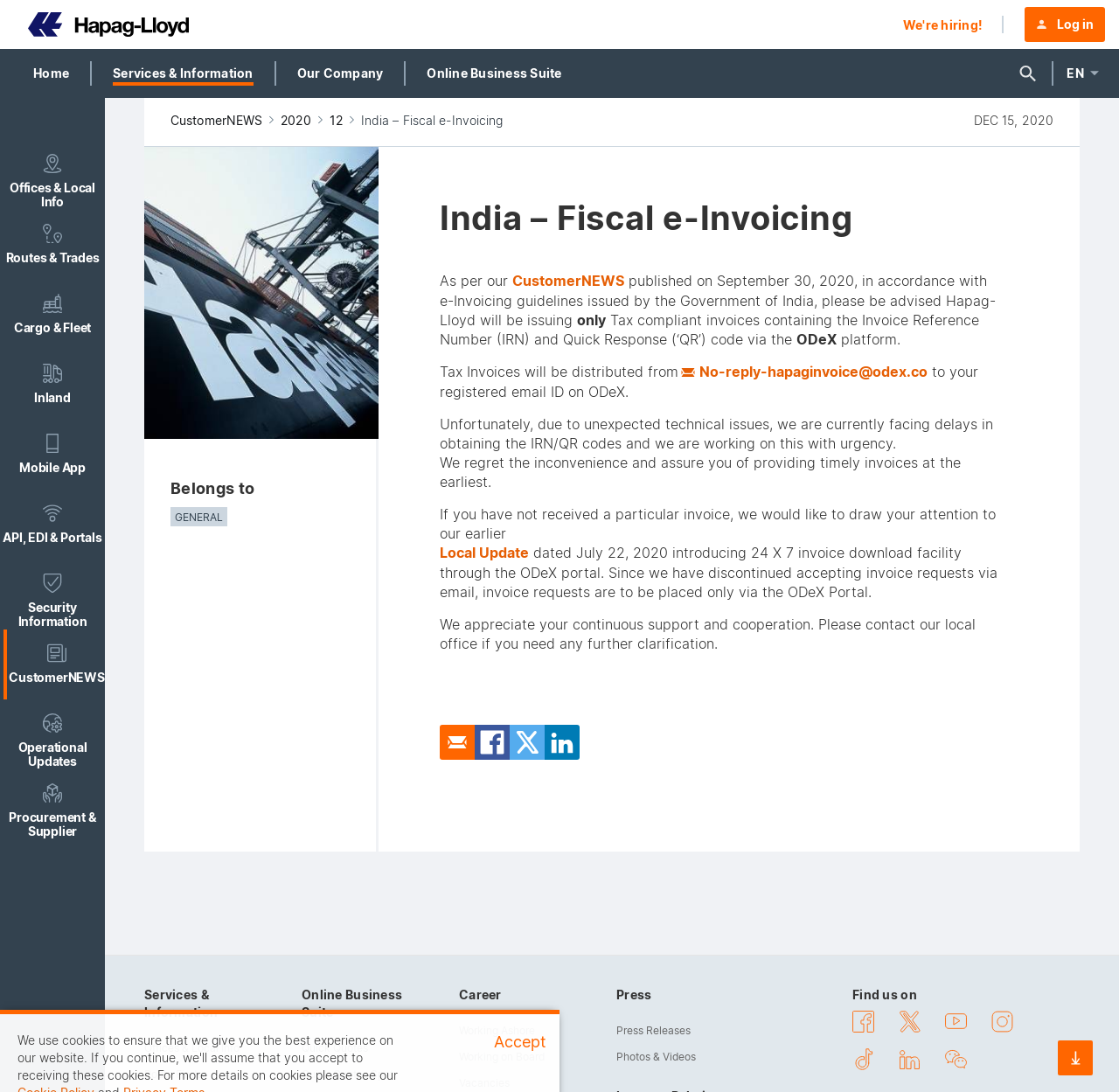What is the issue with obtaining IRN/QR codes?
Based on the screenshot, respond with a single word or phrase.

Technical issues